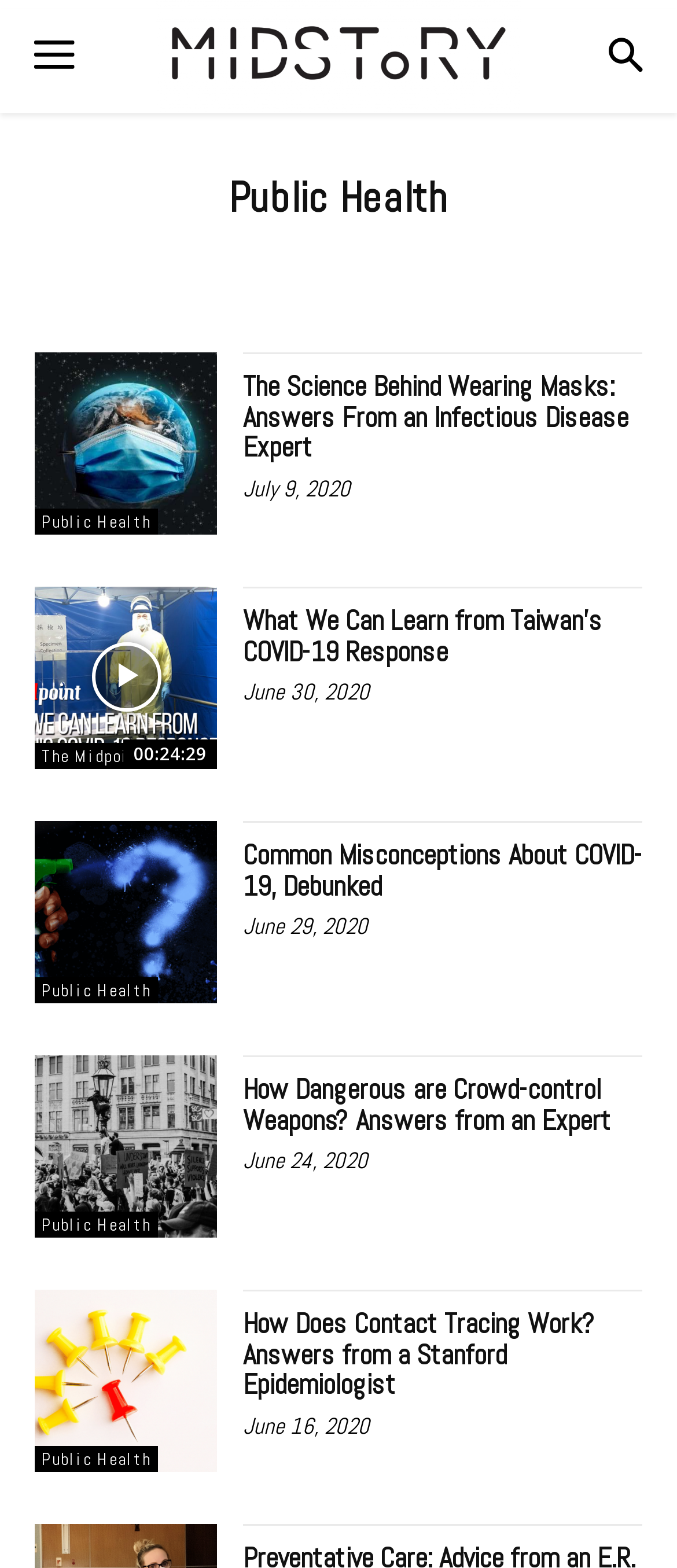Using the given description, provide the bounding box coordinates formatted as (top-left x, top-left y, bottom-right x, bottom-right y), with all values being floating point numbers between 0 and 1. Description: The Midpoint

[0.051, 0.474, 0.226, 0.49]